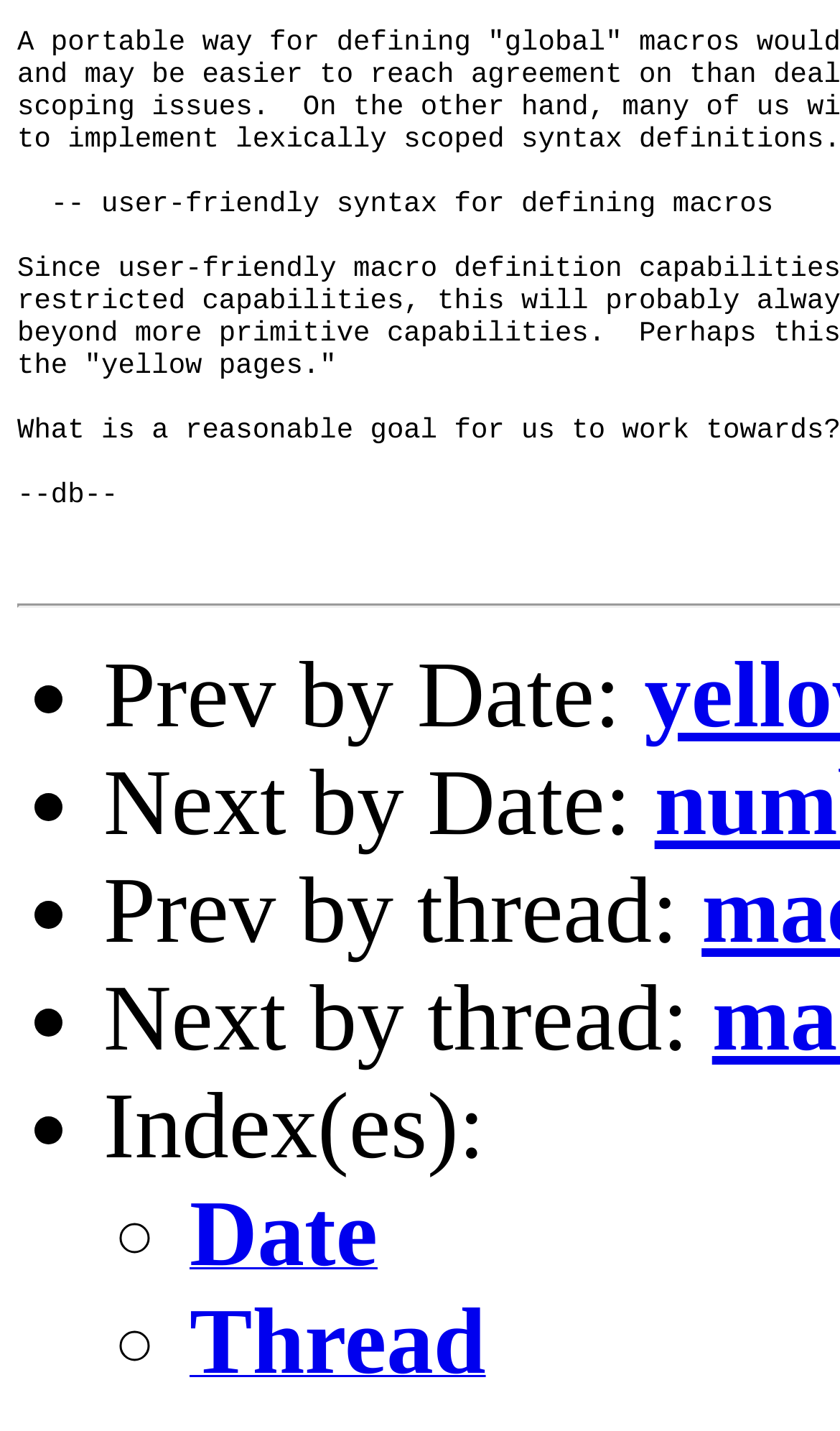What symbol is used for the index options?
Look at the screenshot and respond with a single word or phrase.

◦